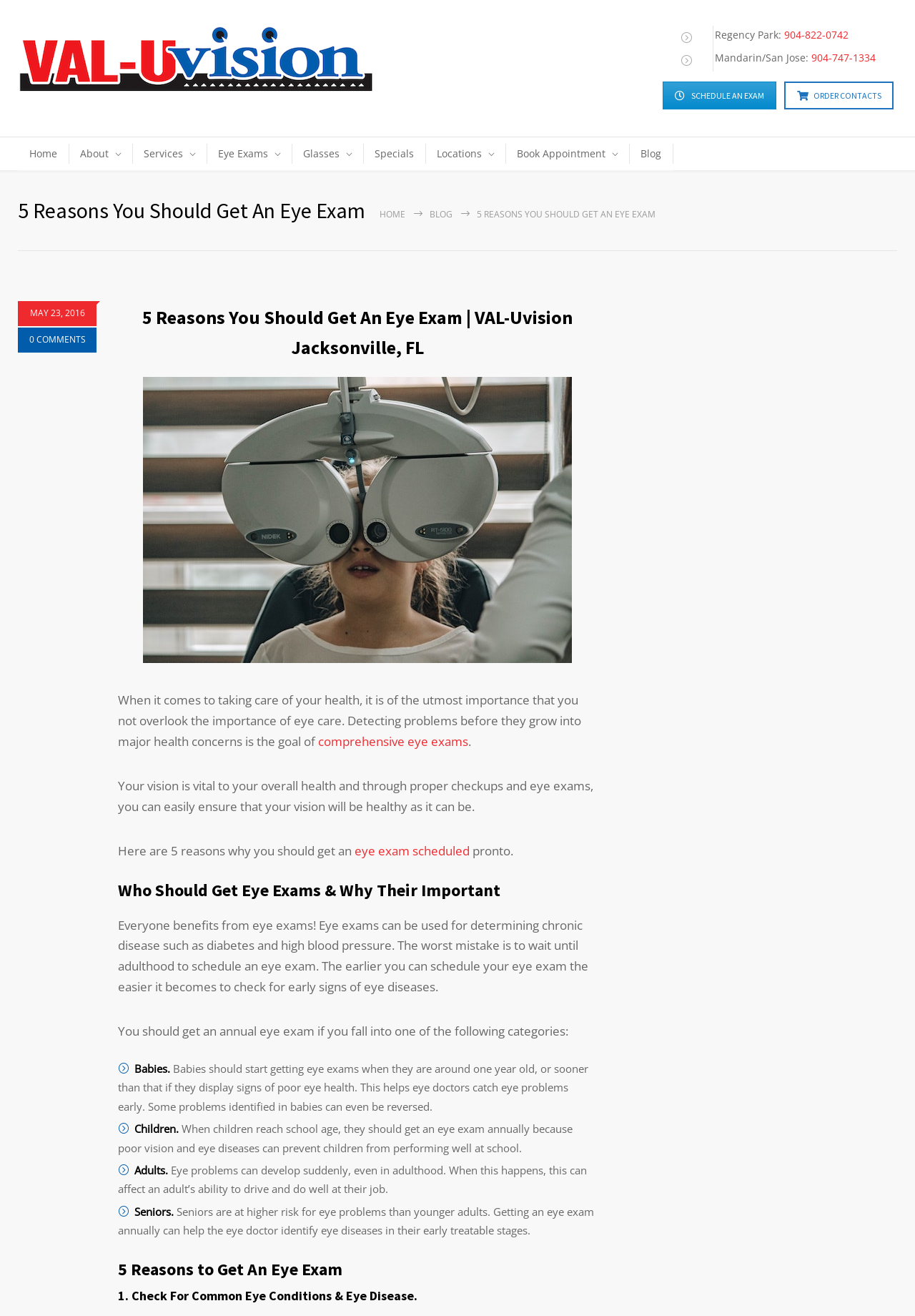Highlight the bounding box coordinates of the element that should be clicked to carry out the following instruction: "Schedule an exam". The coordinates must be given as four float numbers ranging from 0 to 1, i.e., [left, top, right, bottom].

[0.724, 0.062, 0.849, 0.083]